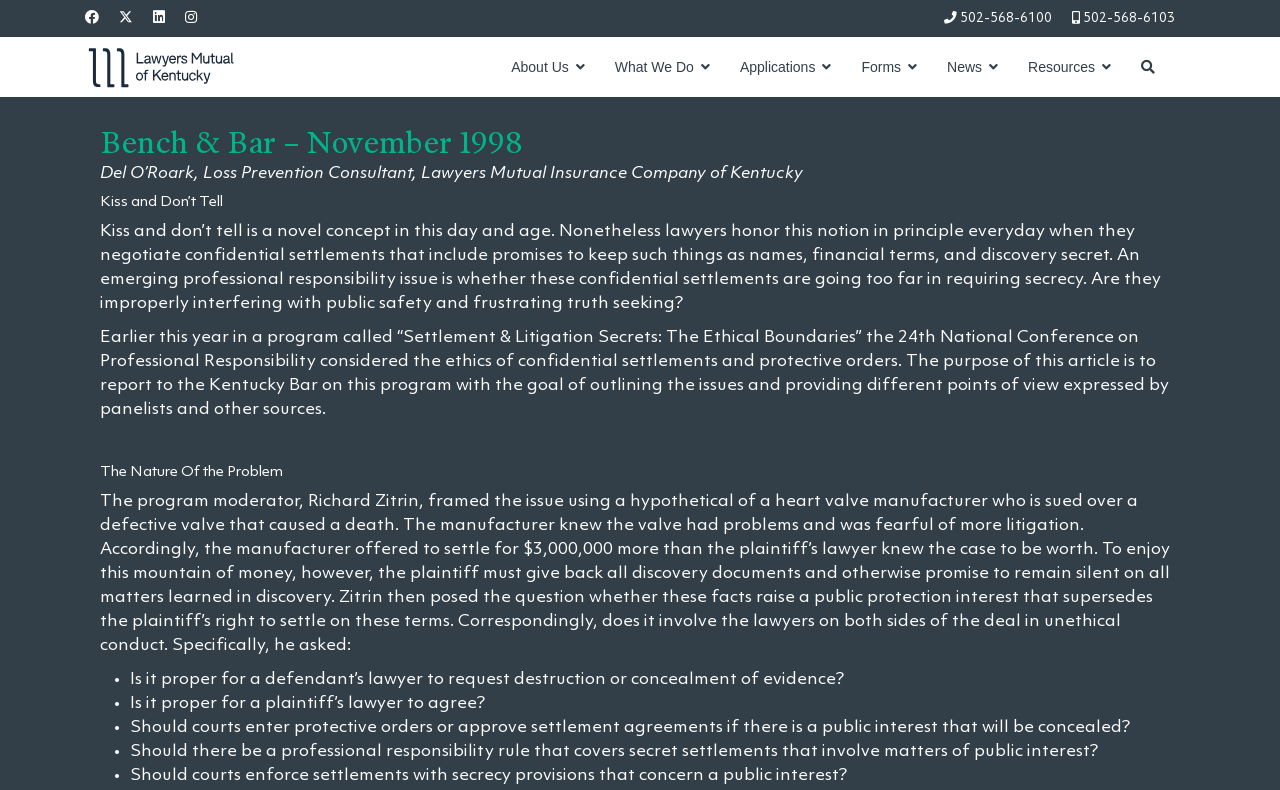Provide a one-word or brief phrase answer to the question:
What is the symbol at the top right of the webpage?

